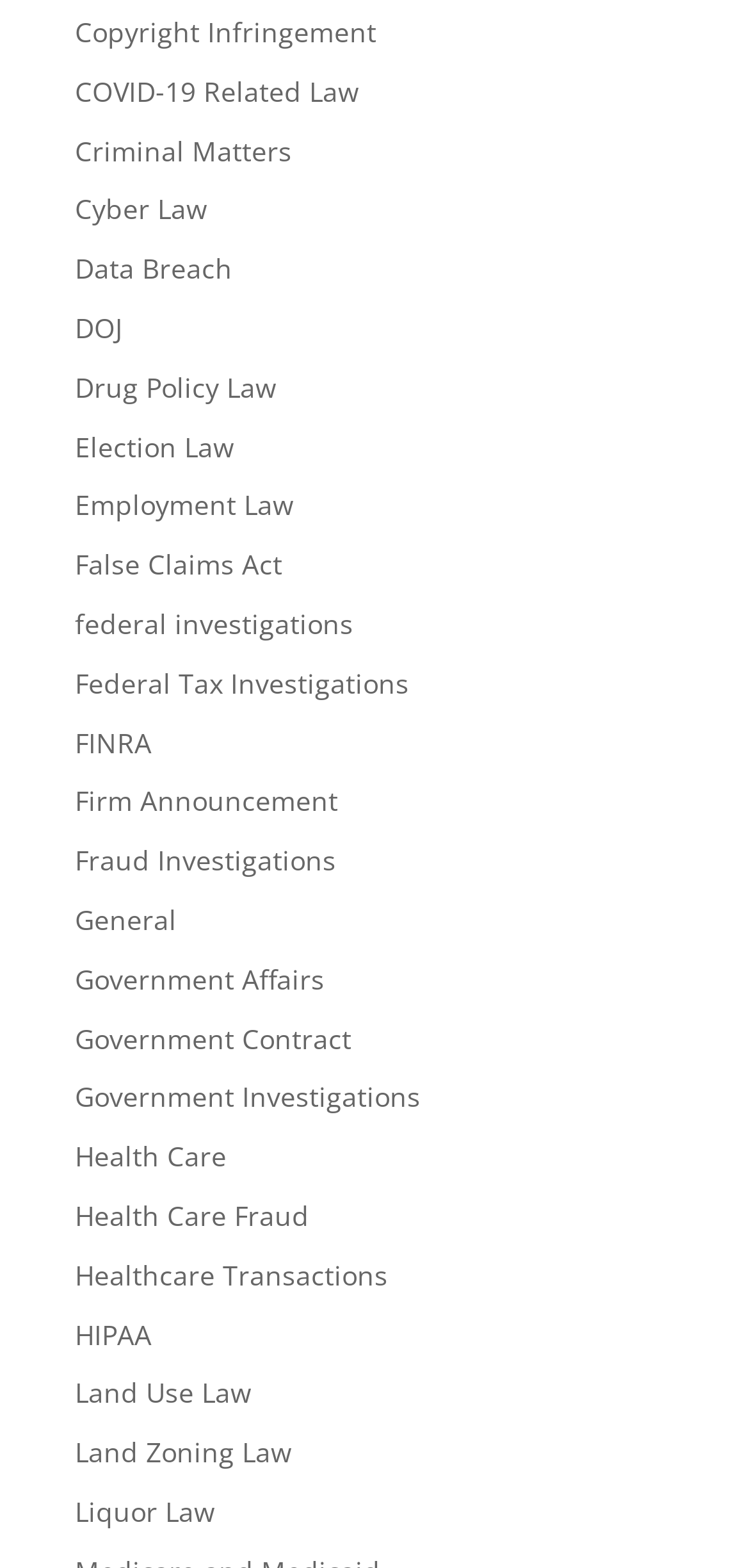Find the bounding box coordinates of the element to click in order to complete this instruction: "View Health Care Fraud". The bounding box coordinates must be four float numbers between 0 and 1, denoted as [left, top, right, bottom].

[0.1, 0.763, 0.413, 0.787]